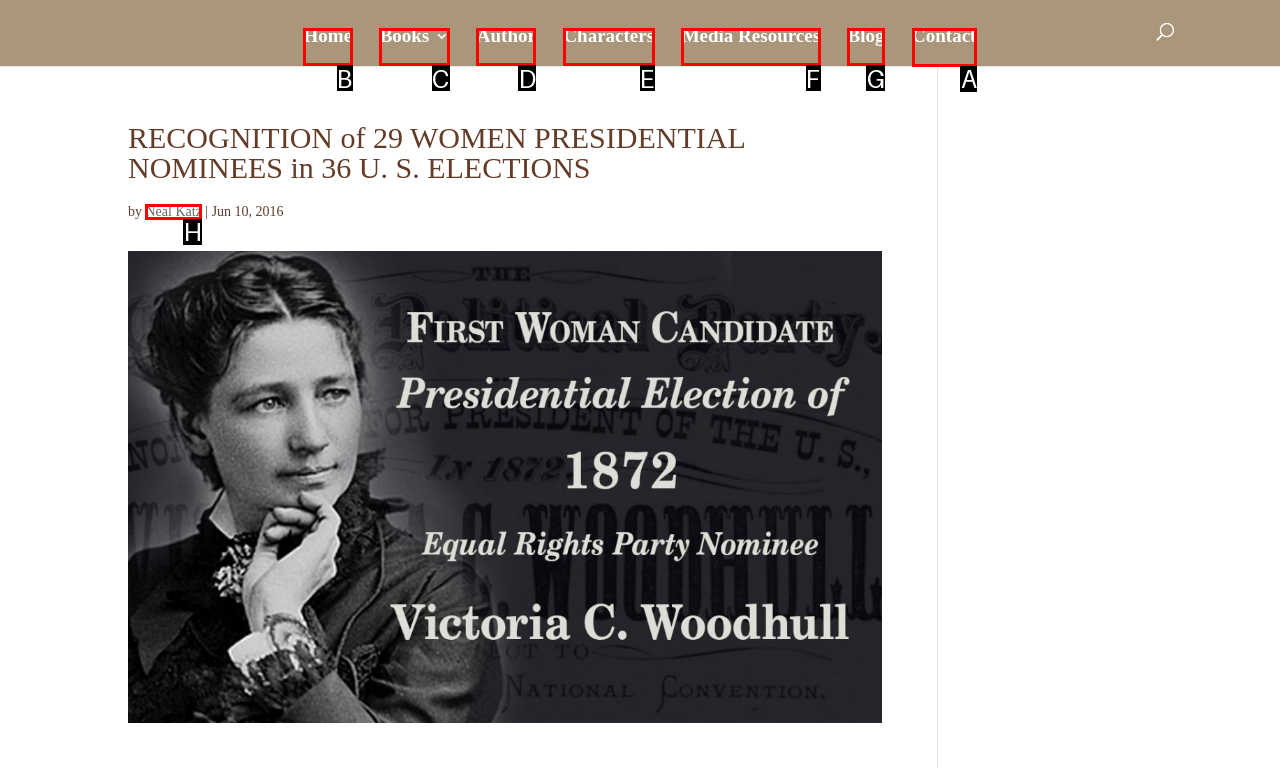Identify the HTML element you need to click to achieve the task: contact the website owner. Respond with the corresponding letter of the option.

A